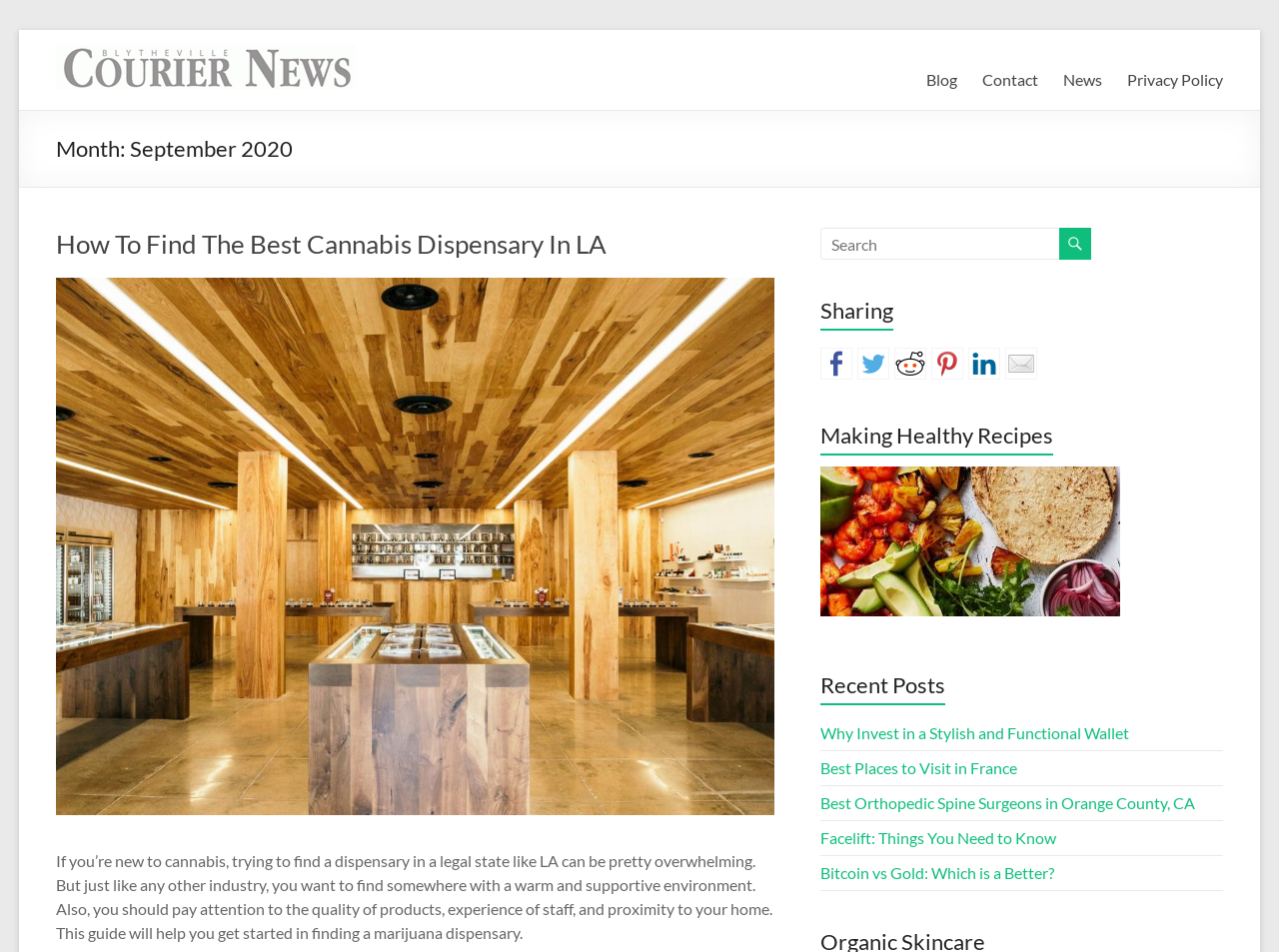What is the topic of the first article?
Give a single word or phrase as your answer by examining the image.

Cannabis Dispensary